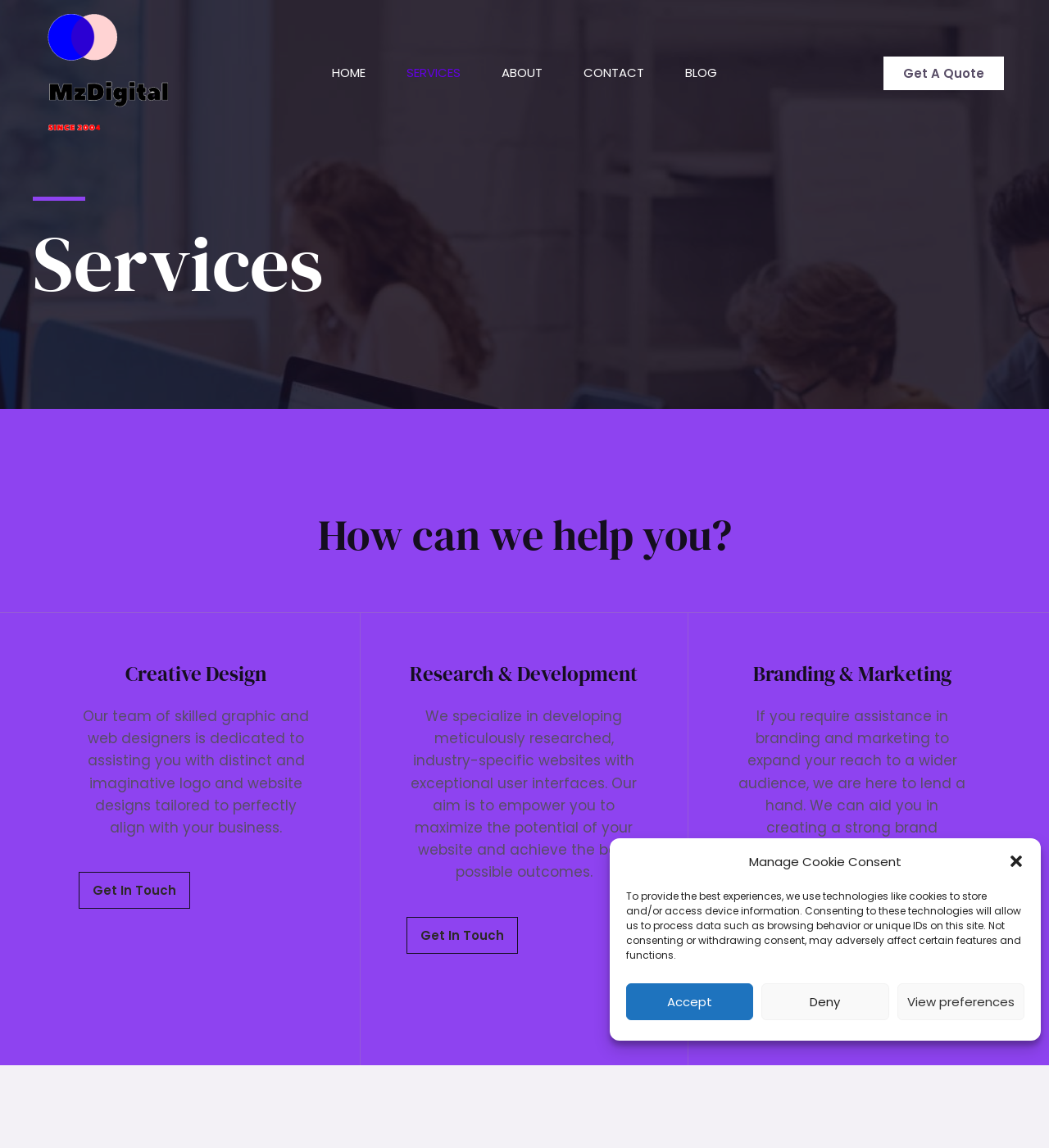Please specify the bounding box coordinates in the format (top-left x, top-left y, bottom-right x, bottom-right y), with all values as floating point numbers between 0 and 1. Identify the bounding box of the UI element described by: Get A Quote

[0.842, 0.049, 0.957, 0.078]